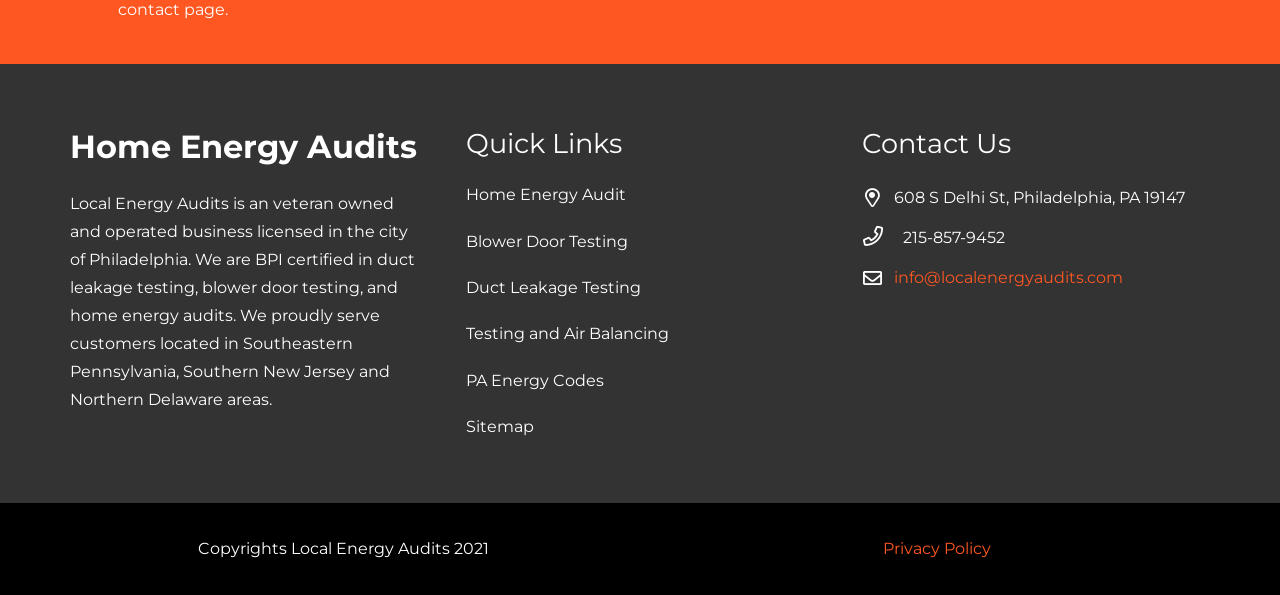Can you specify the bounding box coordinates for the region that should be clicked to fulfill this instruction: "Click on Home Energy Audit".

[0.364, 0.311, 0.489, 0.343]